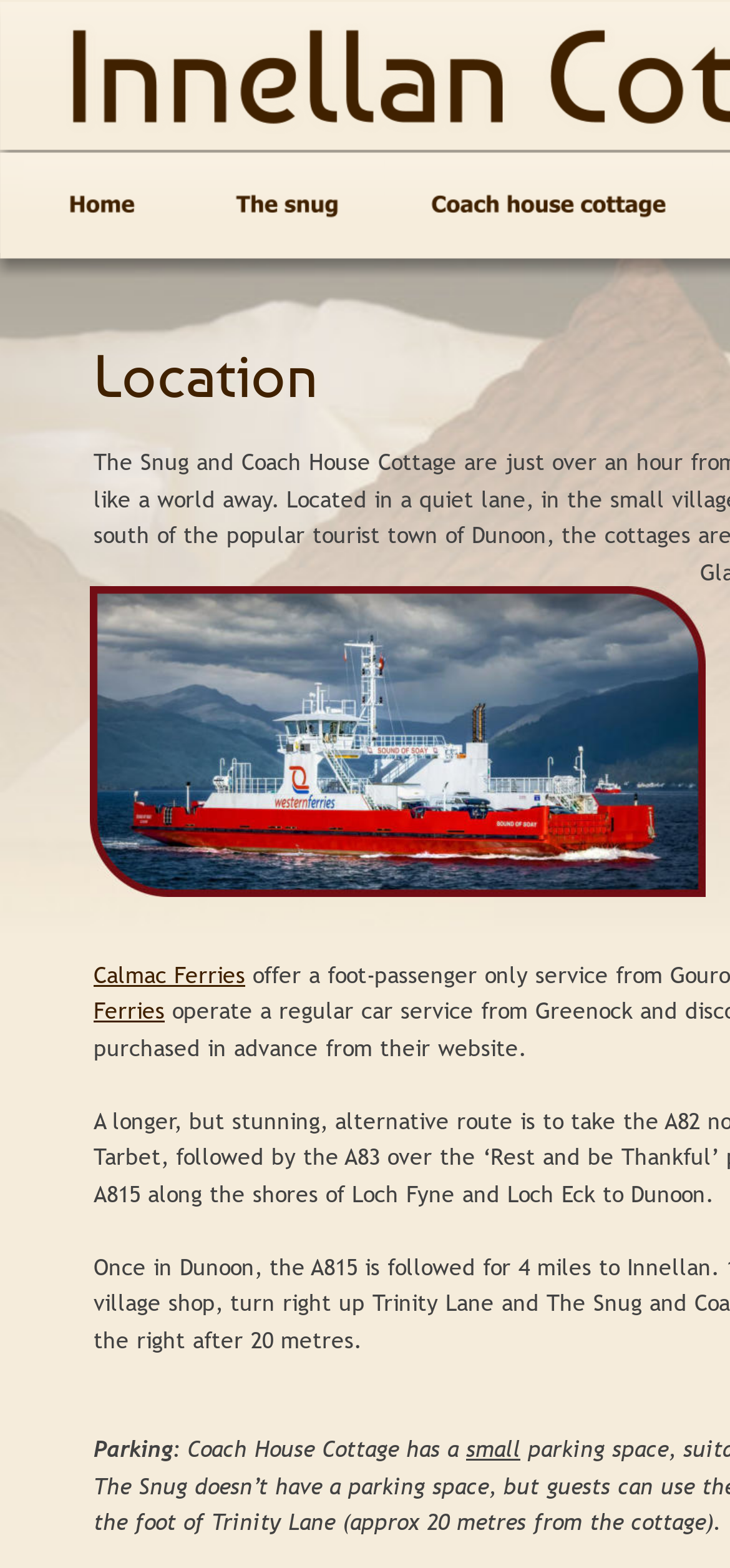Generate a thorough explanation of the webpage's elements.

The webpage is about the location of self-catering holiday cottages in Innellan, Dunoon on Argyll's beautiful west coast. At the top, there is a heading that reads "Location". Below the heading, there is an image of a ferry, which is likely related to the travel information provided on the page.

To the right of the ferry image, there are links to Calmac Ferries and Ferries, indicating that visitors can book their ferry travel in advance. A short paragraph of text explains how to purchase ferry tickets and provides directions to Dunoon, mentioning the A815 road along the shores of Loch Fyne and Loch Eck.

Further down, there is a section about parking, which mentions that Coach House Cottage has a small parking area located at the foot of Trinity Lane, approximately 20 meters from the cottage.

At the very top of the page, there are three small images: "Home", "The Snug", and "Coach House Cottage", which are likely navigation links or thumbnails representing the different cottages.

Overall, the webpage provides essential information about the location and travel arrangements for visitors to the self-catering holiday cottages in Innellan, Dunoon.